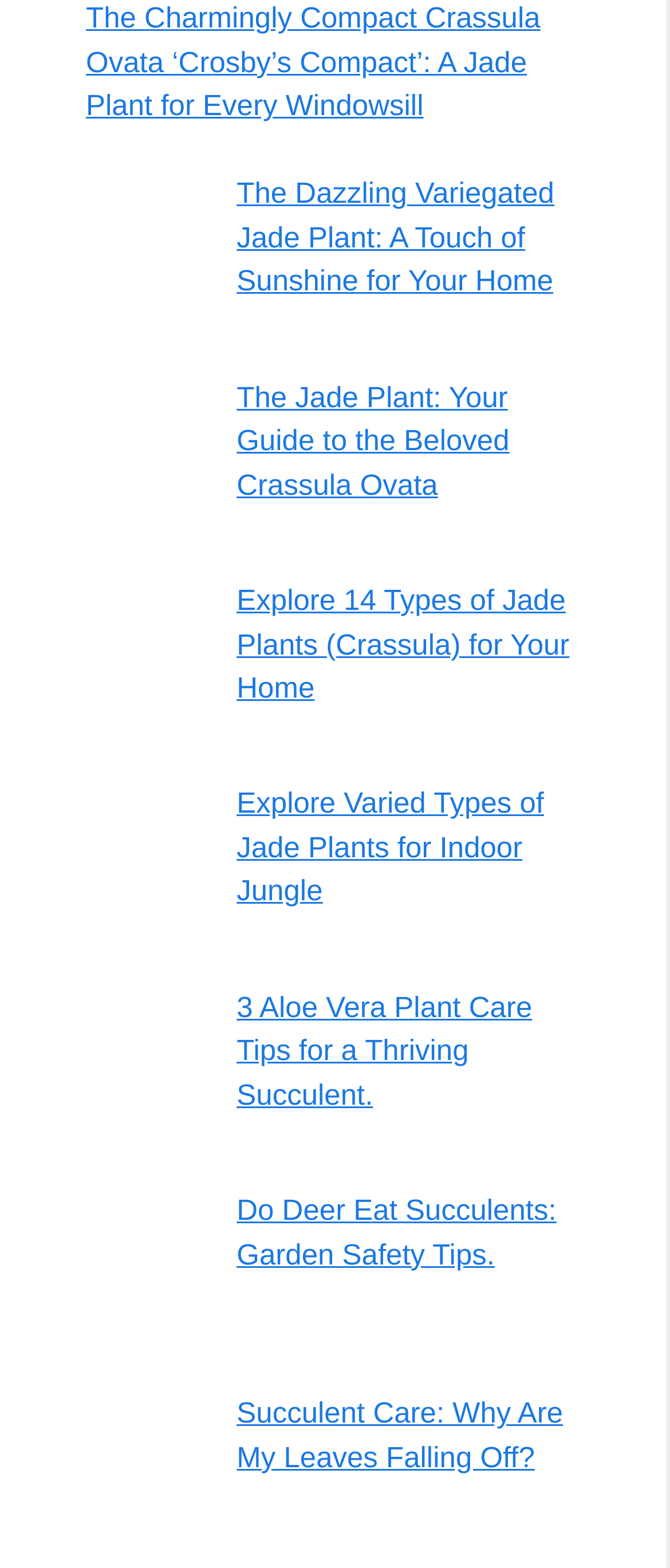Provide the bounding box coordinates of the area you need to click to execute the following instruction: "Learn about the Jade Plant".

[0.353, 0.243, 0.76, 0.32]